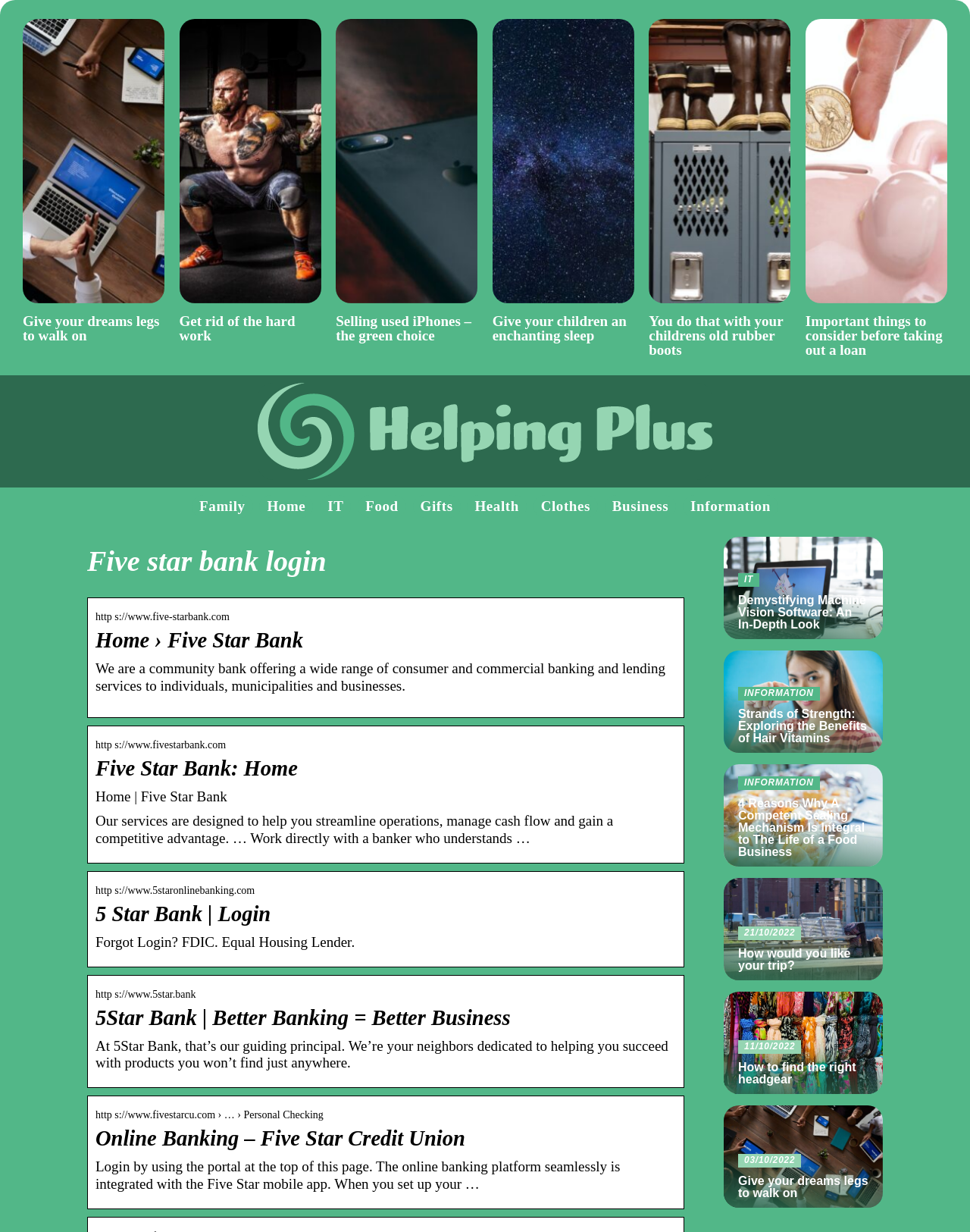Please respond in a single word or phrase: 
What is the theme of the links at the bottom of the webpage?

Various topics